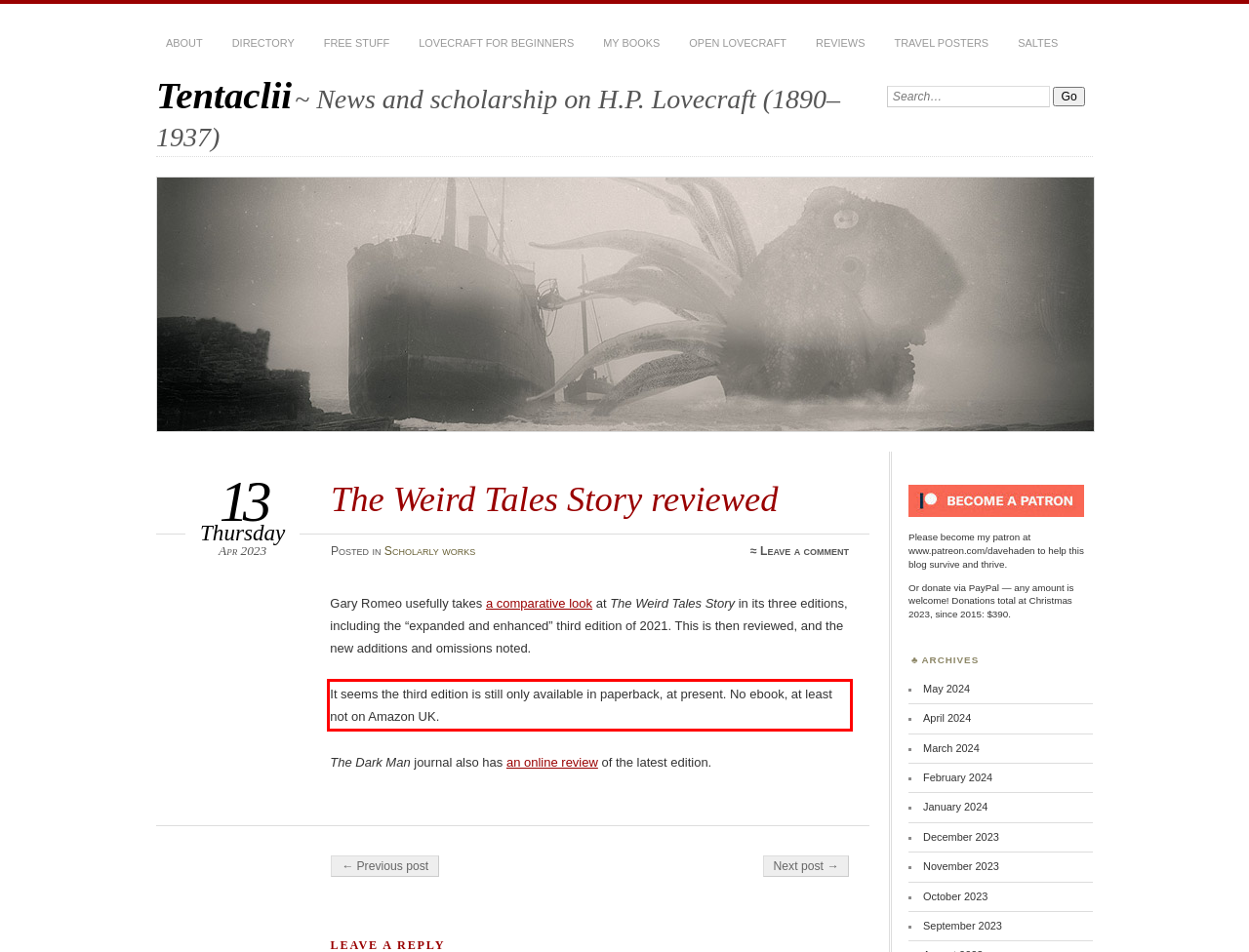Identify the red bounding box in the webpage screenshot and perform OCR to generate the text content enclosed.

It seems the third edition is still only available in paperback, at present. No ebook, at least not on Amazon UK.